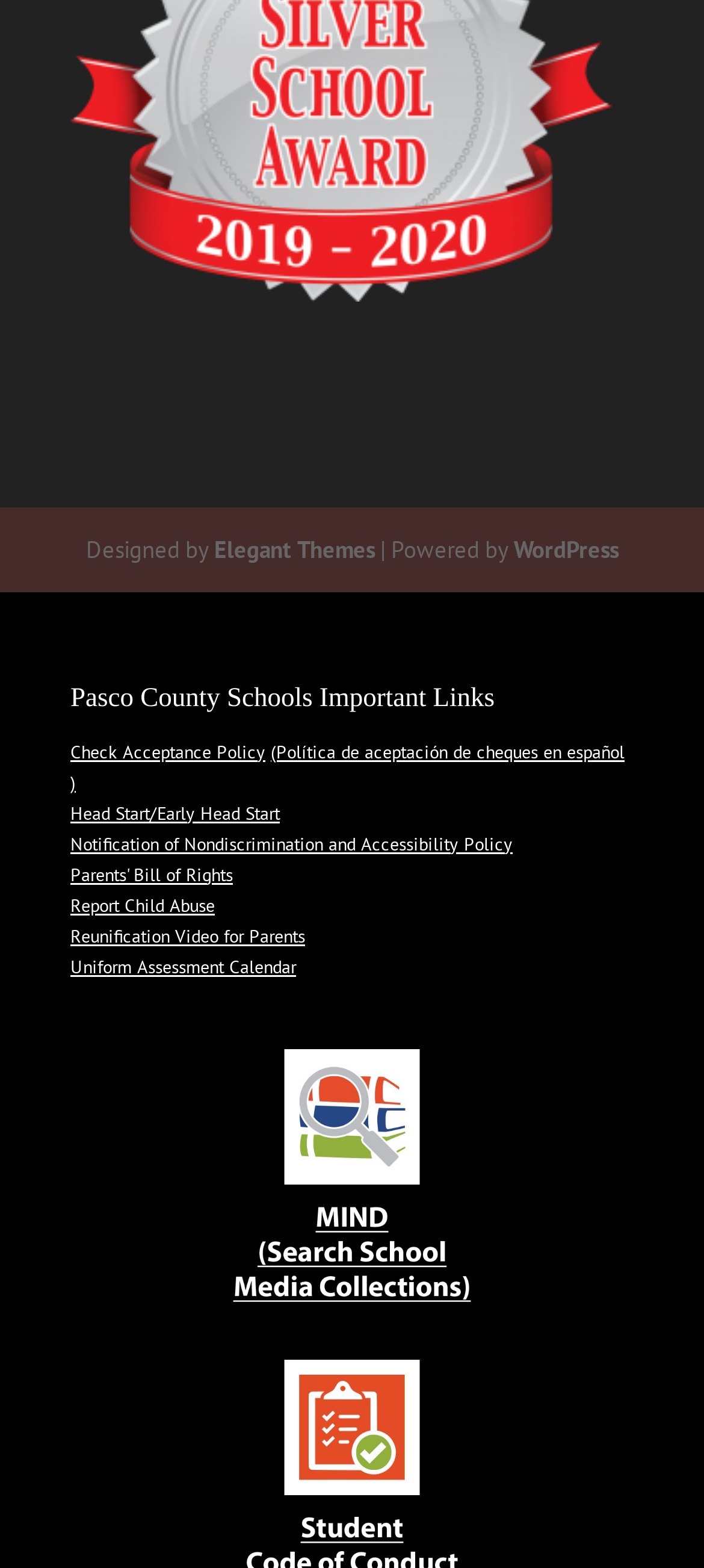What is the language of the 'Check Acceptance Policy' document?
Use the screenshot to answer the question with a single word or phrase.

English